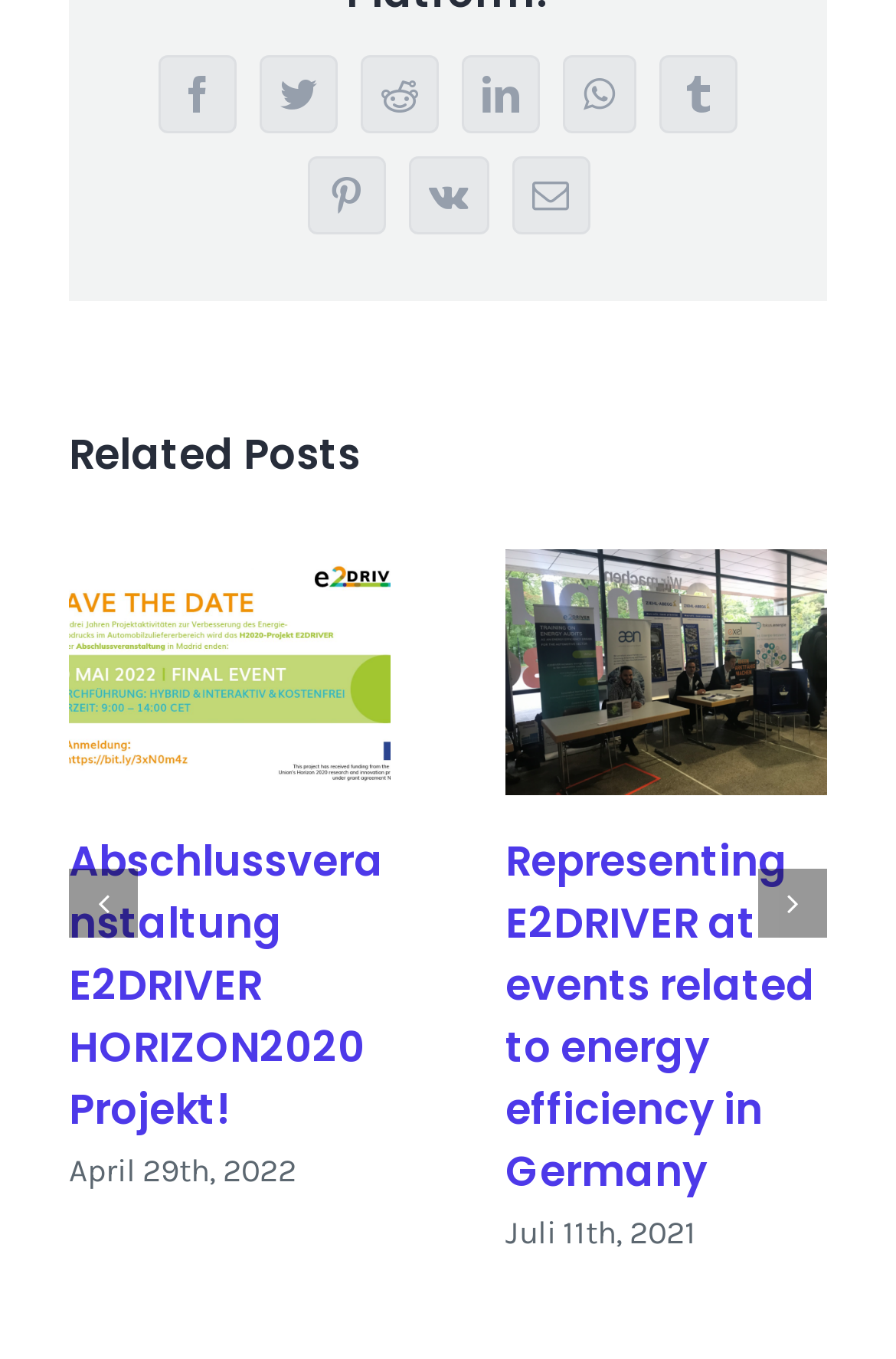How many social media links are there?
Based on the image, answer the question with a single word or brief phrase.

8